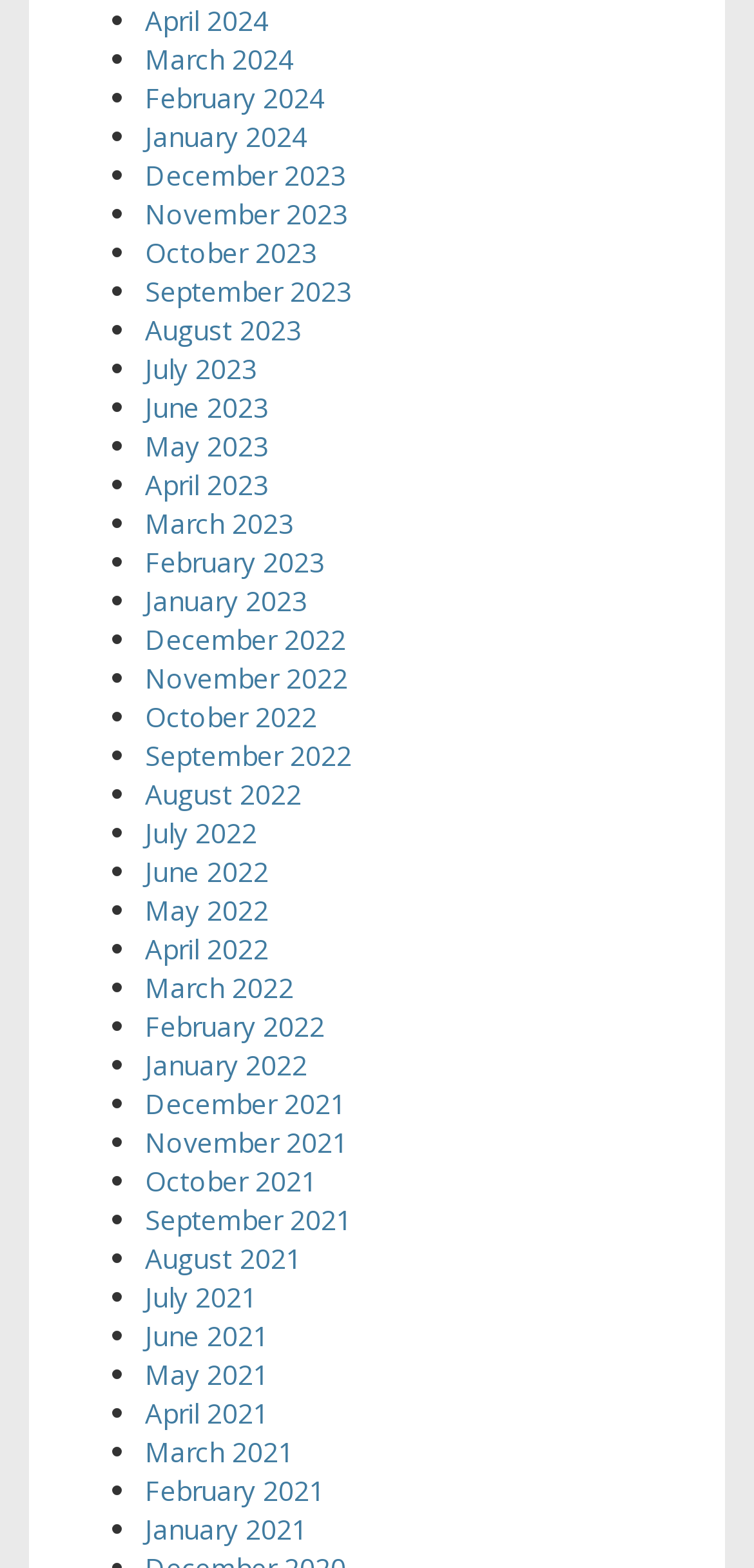Please give a short response to the question using one word or a phrase:
What is the pattern of the list?

Monthly archives